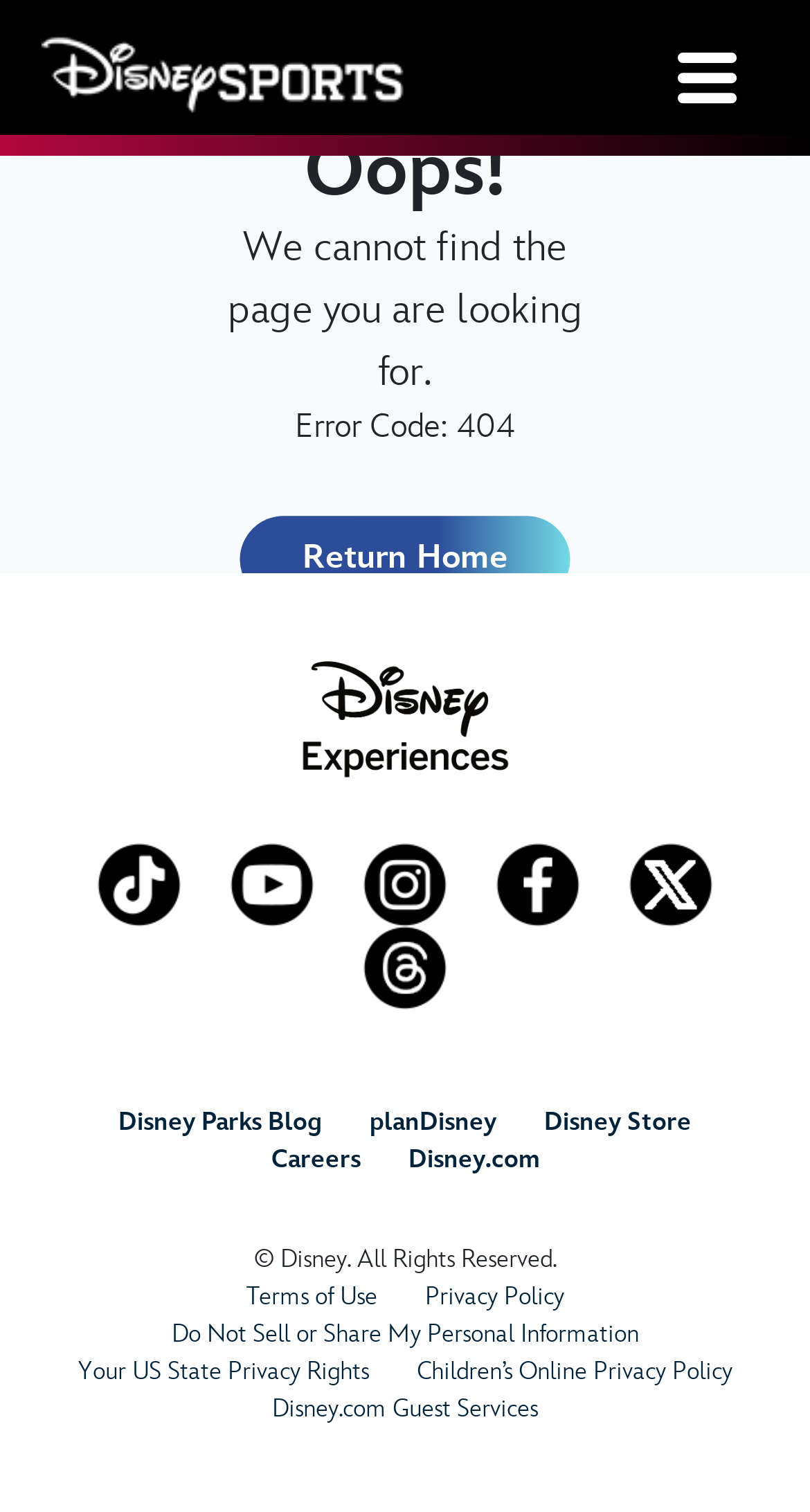What is the button text in the banner section?
Please provide a comprehensive answer based on the visual information in the image.

The button text in the banner section is 'Toggle navigation' which is located at the top right corner of the webpage and is used to control the main menu.